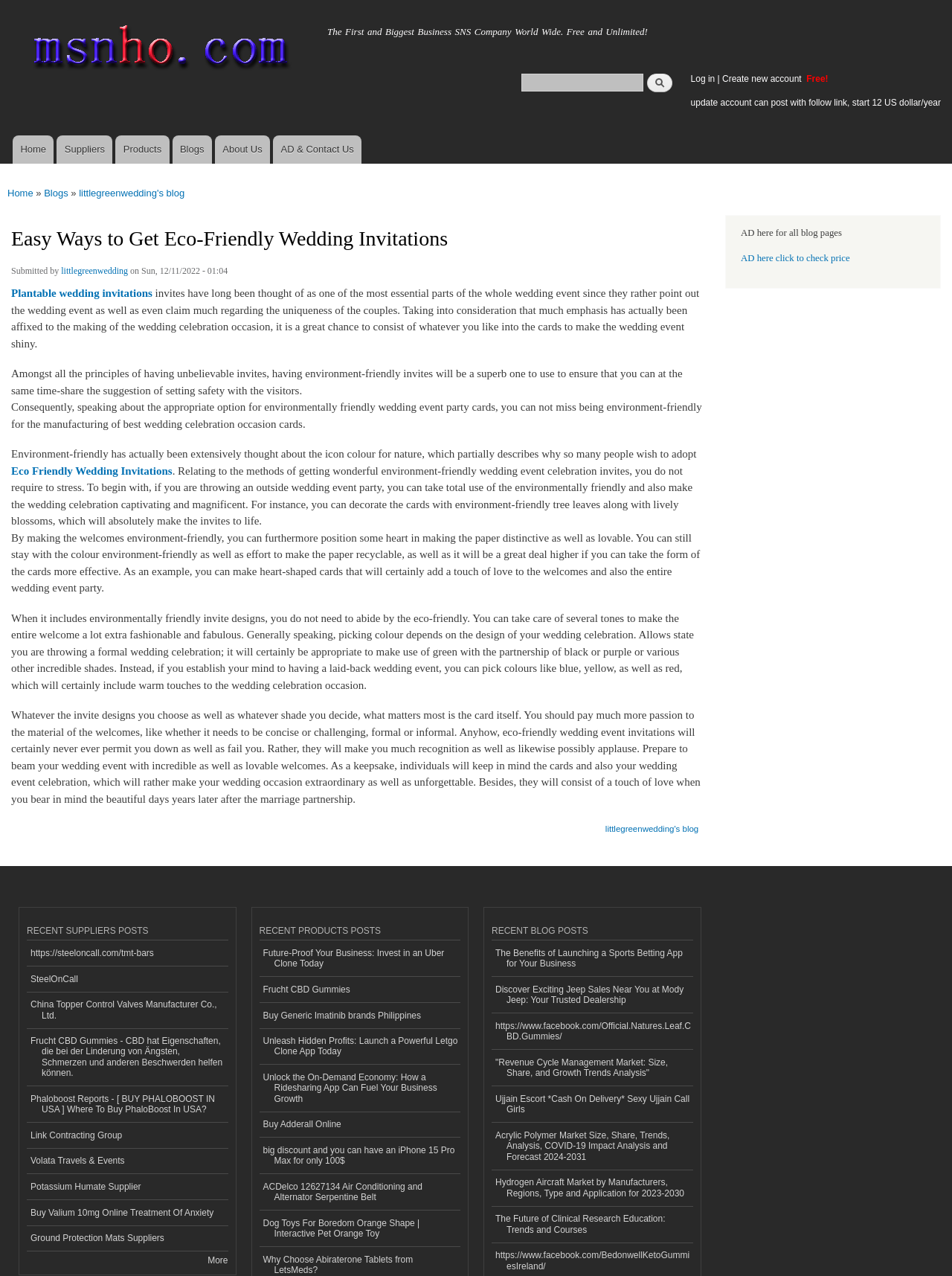What is the theme of the wedding event mentioned in the blog post?
Please answer using one word or phrase, based on the screenshot.

Outdoor